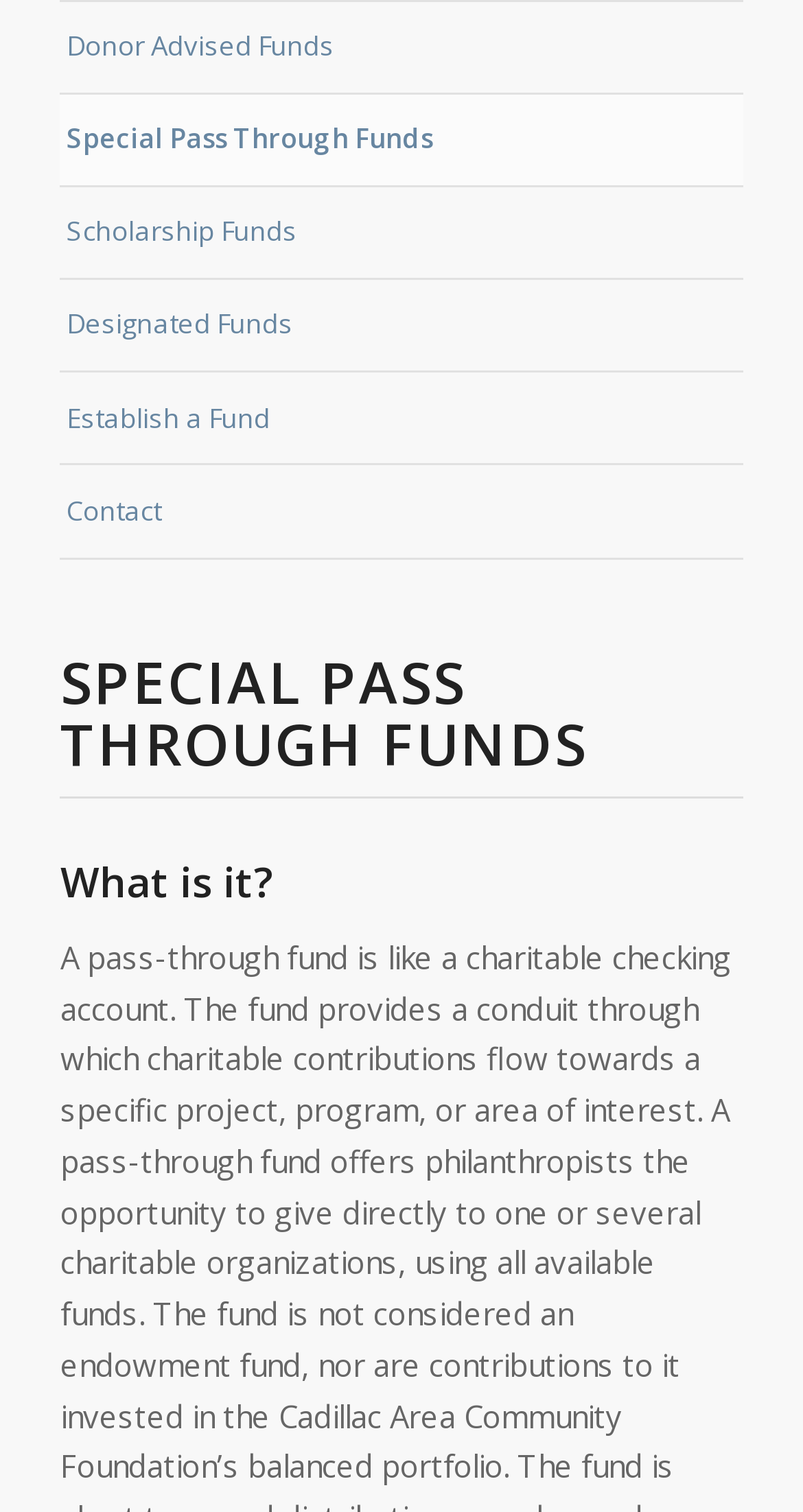Locate the UI element described by Establish a Fund and provide its bounding box coordinates. Use the format (top-left x, top-left y, bottom-right x, bottom-right y) with all values as floating point numbers between 0 and 1.

[0.075, 0.247, 0.925, 0.307]